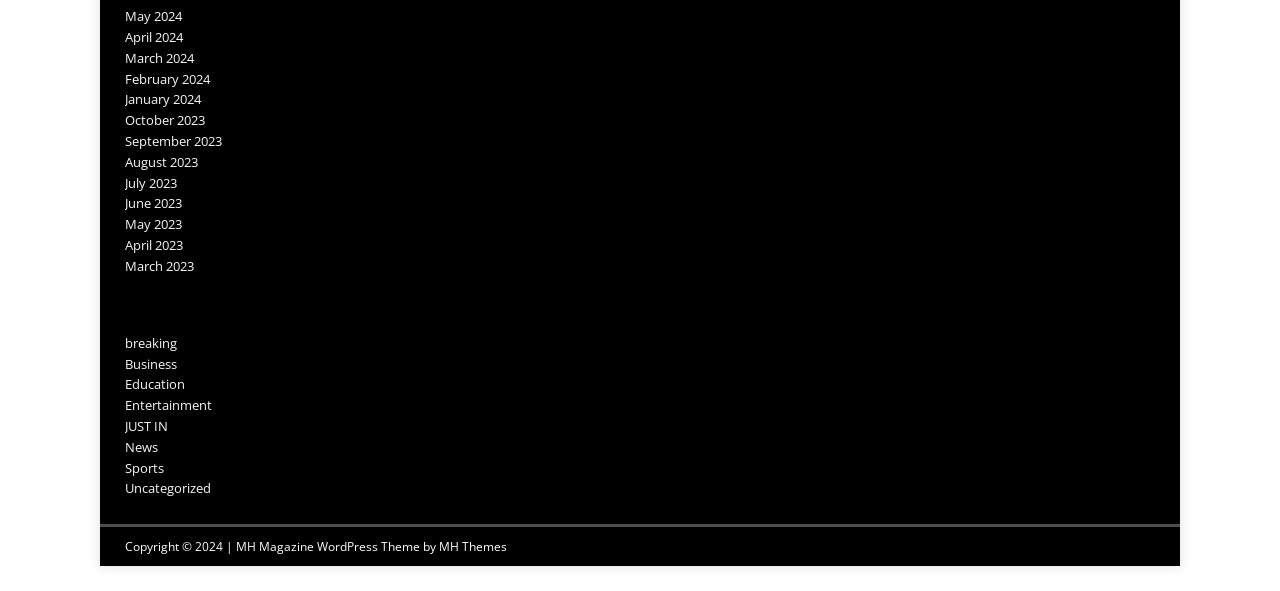How many months are listed?
Please give a detailed and elaborate answer to the question based on the image.

I counted the number of links with month names, starting from May 2024 to May 2023, and found 12 links.